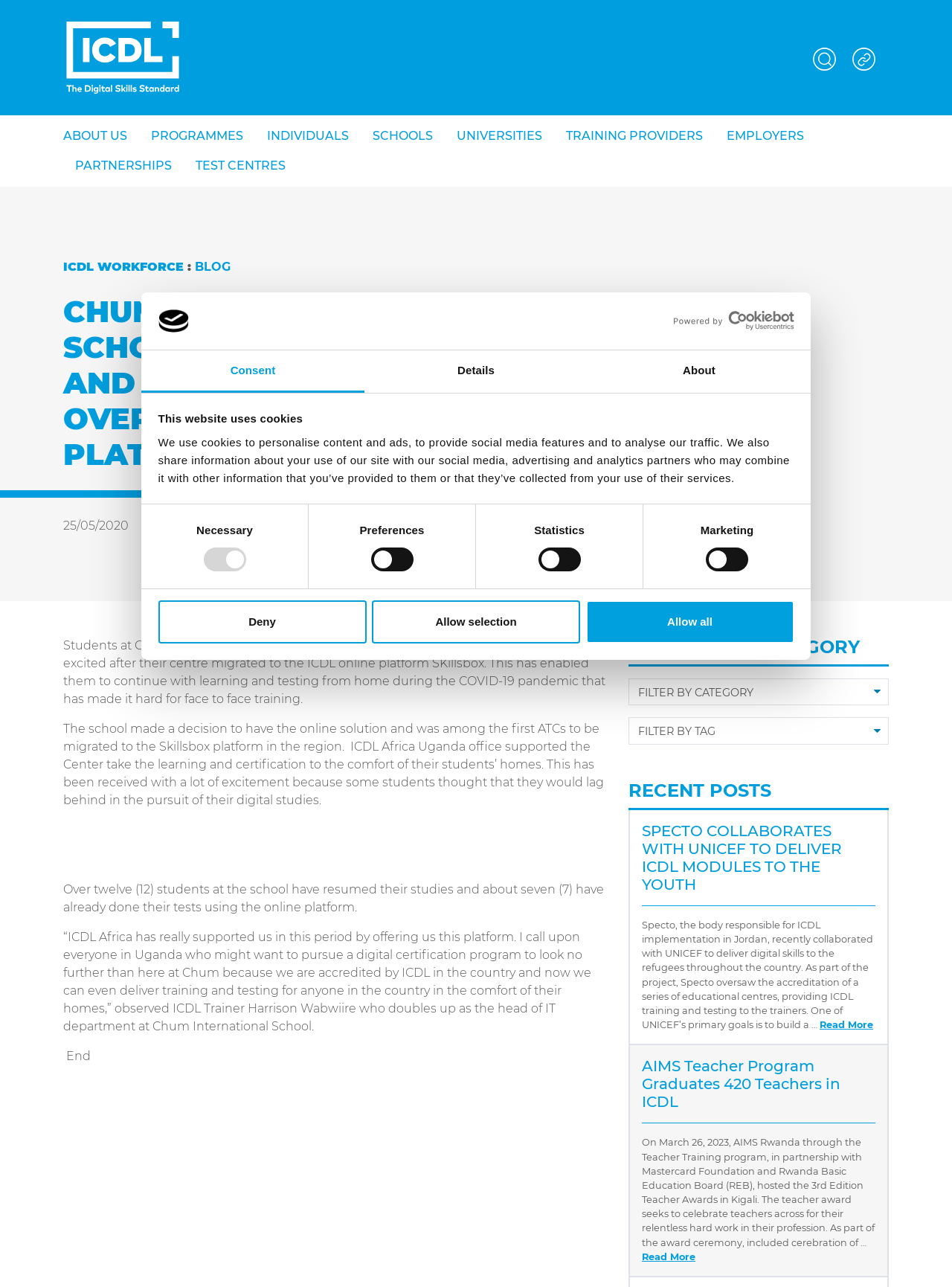Using the provided description Powered by Cookiebot, find the bounding box coordinates for the UI element. Provide the coordinates in (top-left x, top-left y, bottom-right x, bottom-right y) format, ensuring all values are between 0 and 1.

[0.697, 0.242, 0.834, 0.257]